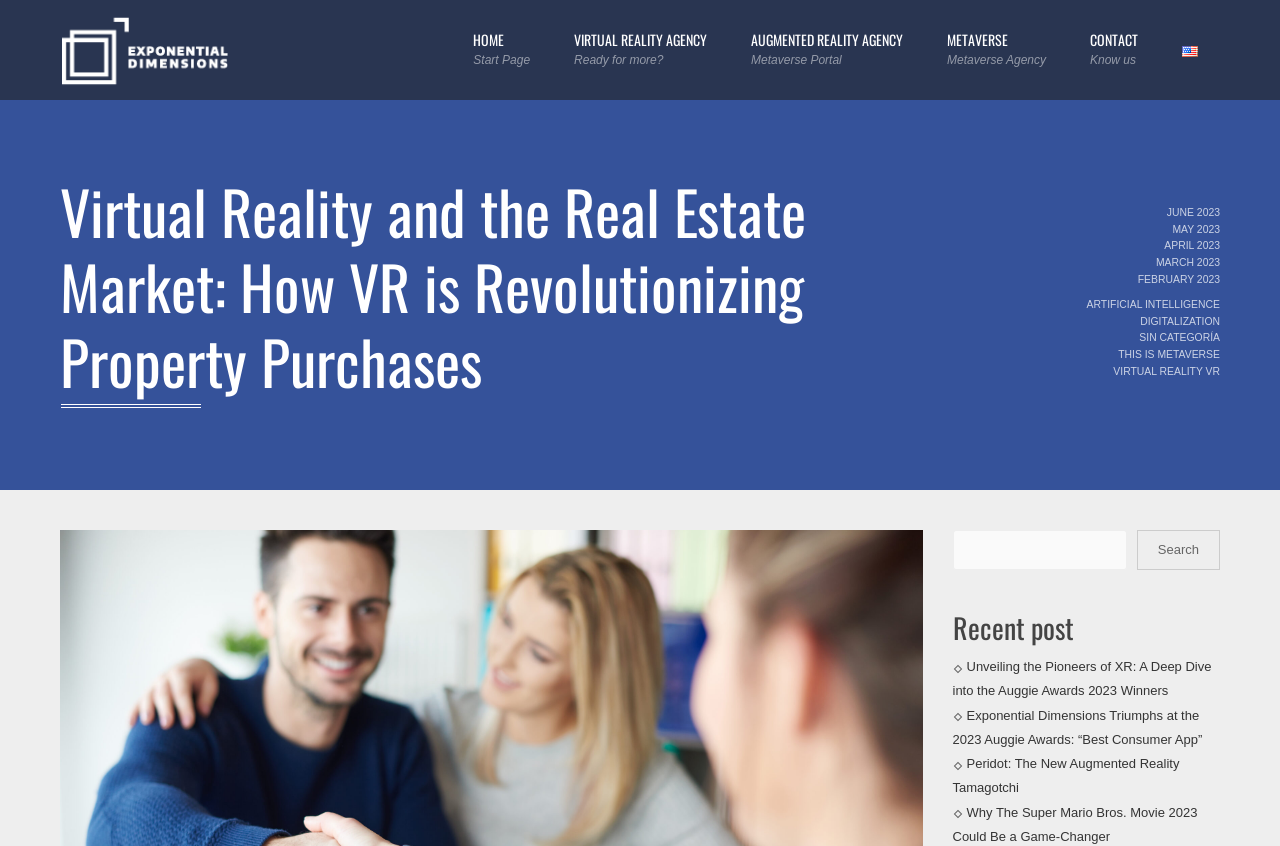What is the topic of the recent post?
Using the details shown in the screenshot, provide a comprehensive answer to the question.

I looked at the recent post section and saw that the titles of the links are related to XR and Auggie Awards, such as 'Unveiling the Pioneers of XR: A Deep Dive into the Auggie Awards 2023 Winners' and 'Exponential Dimensions Triumphs at the 2023 Auggie Awards: “Best Consumer App”'.